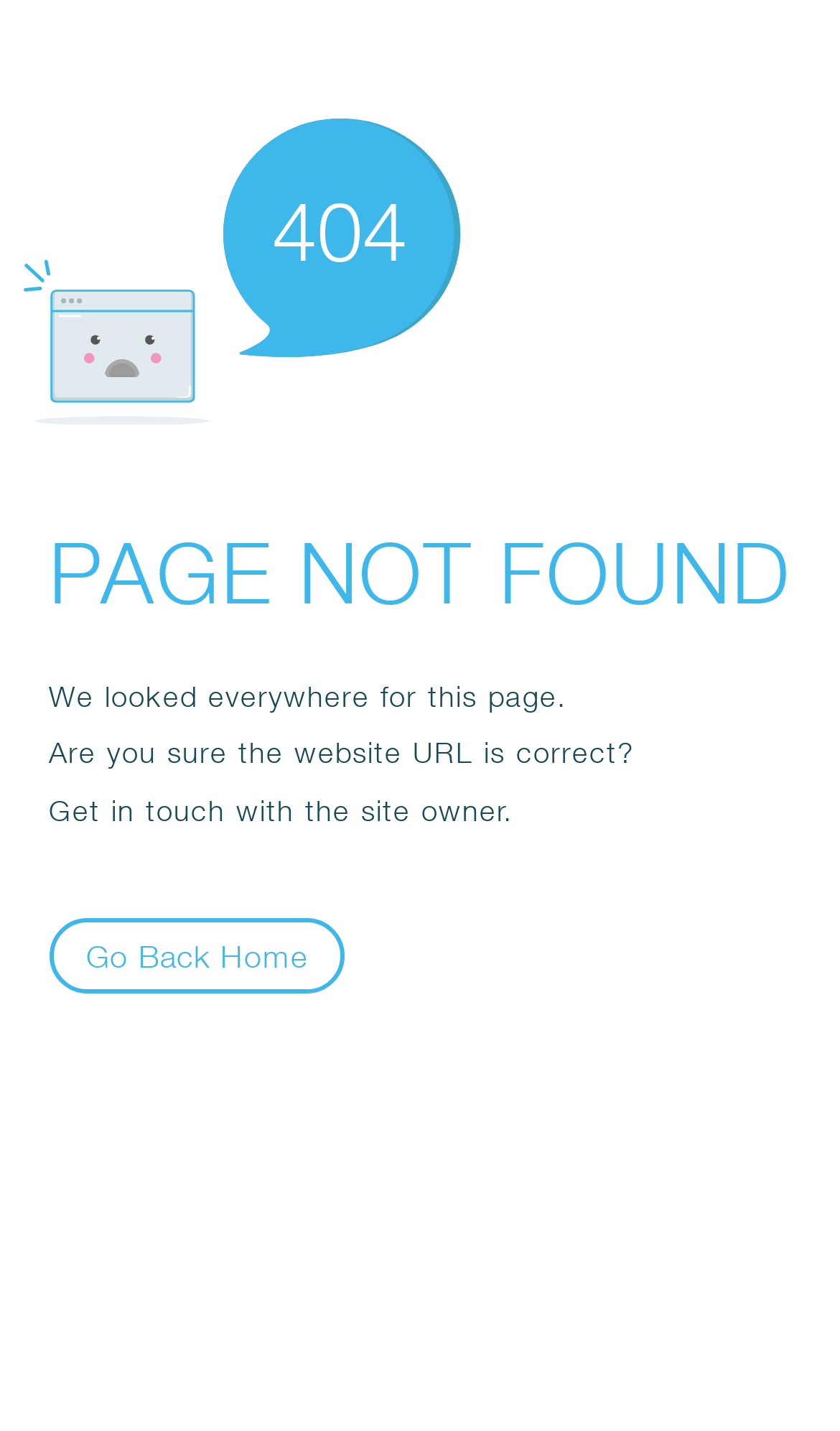Answer the question using only a single word or phrase: 
What is the main error message?

PAGE NOT FOUND